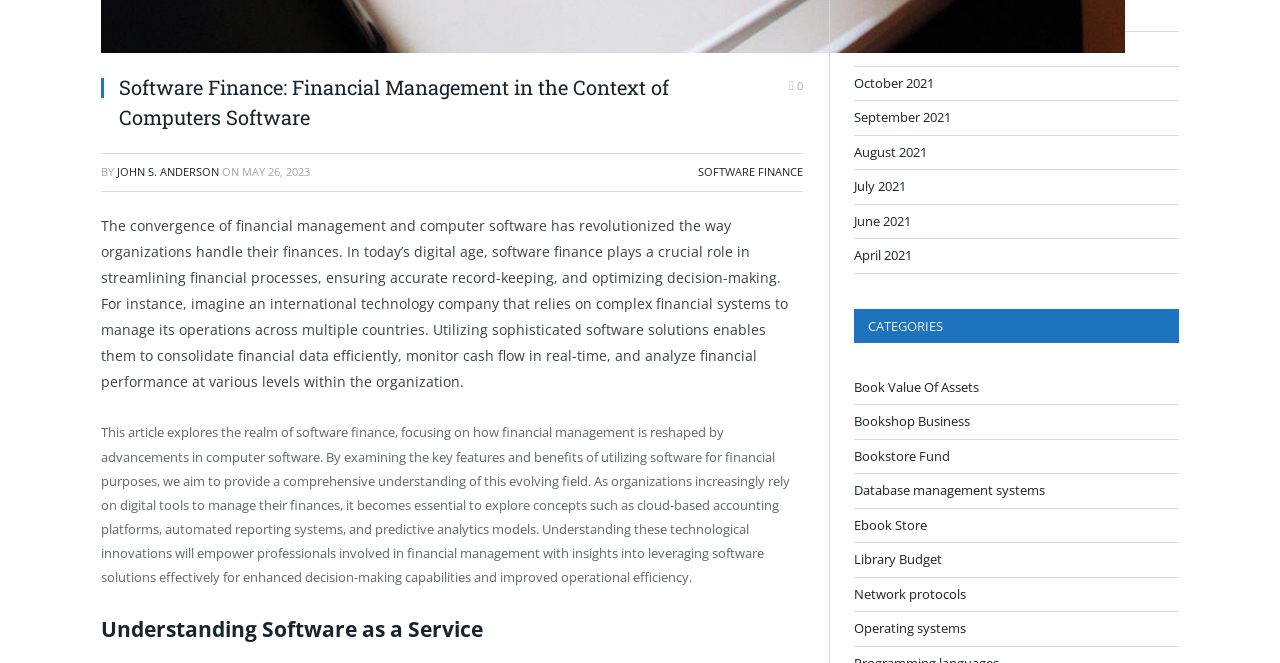Identify the bounding box coordinates of the area that should be clicked in order to complete the given instruction: "Browse the archives from December 2021". The bounding box coordinates should be four float numbers between 0 and 1, i.e., [left, top, right, bottom].

[0.667, 0.007, 0.739, 0.034]